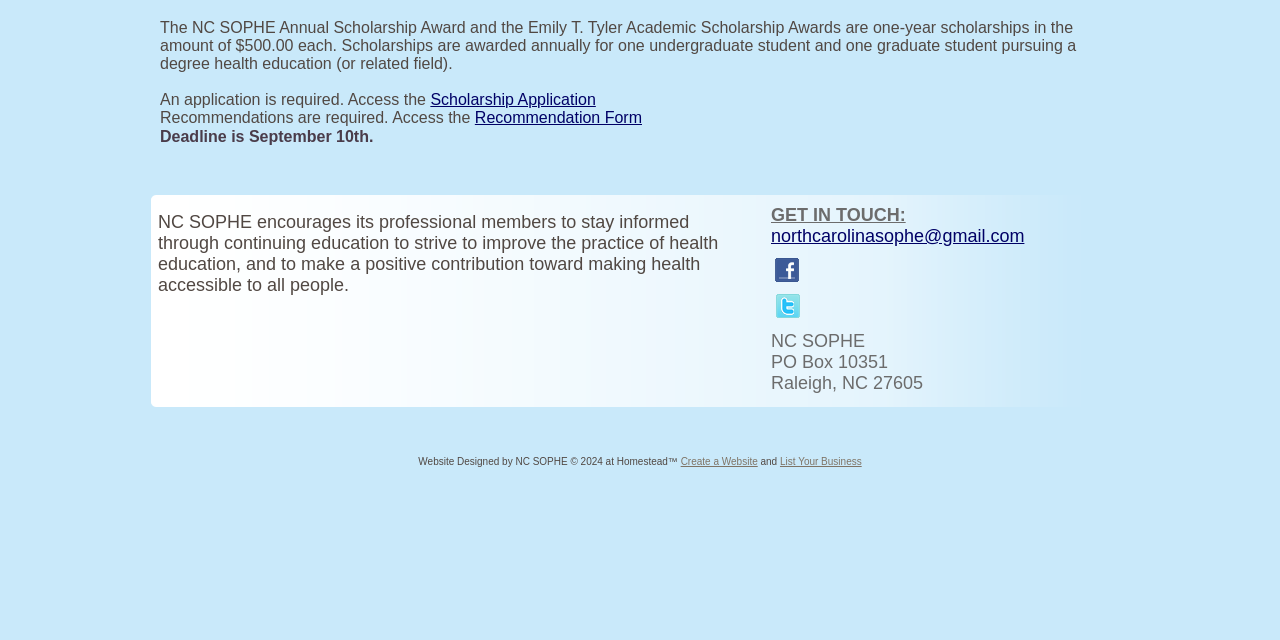Provide the bounding box coordinates for the specified HTML element described in this description: "alt="Phangan Guide"". The coordinates should be four float numbers ranging from 0 to 1, in the format [left, top, right, bottom].

None